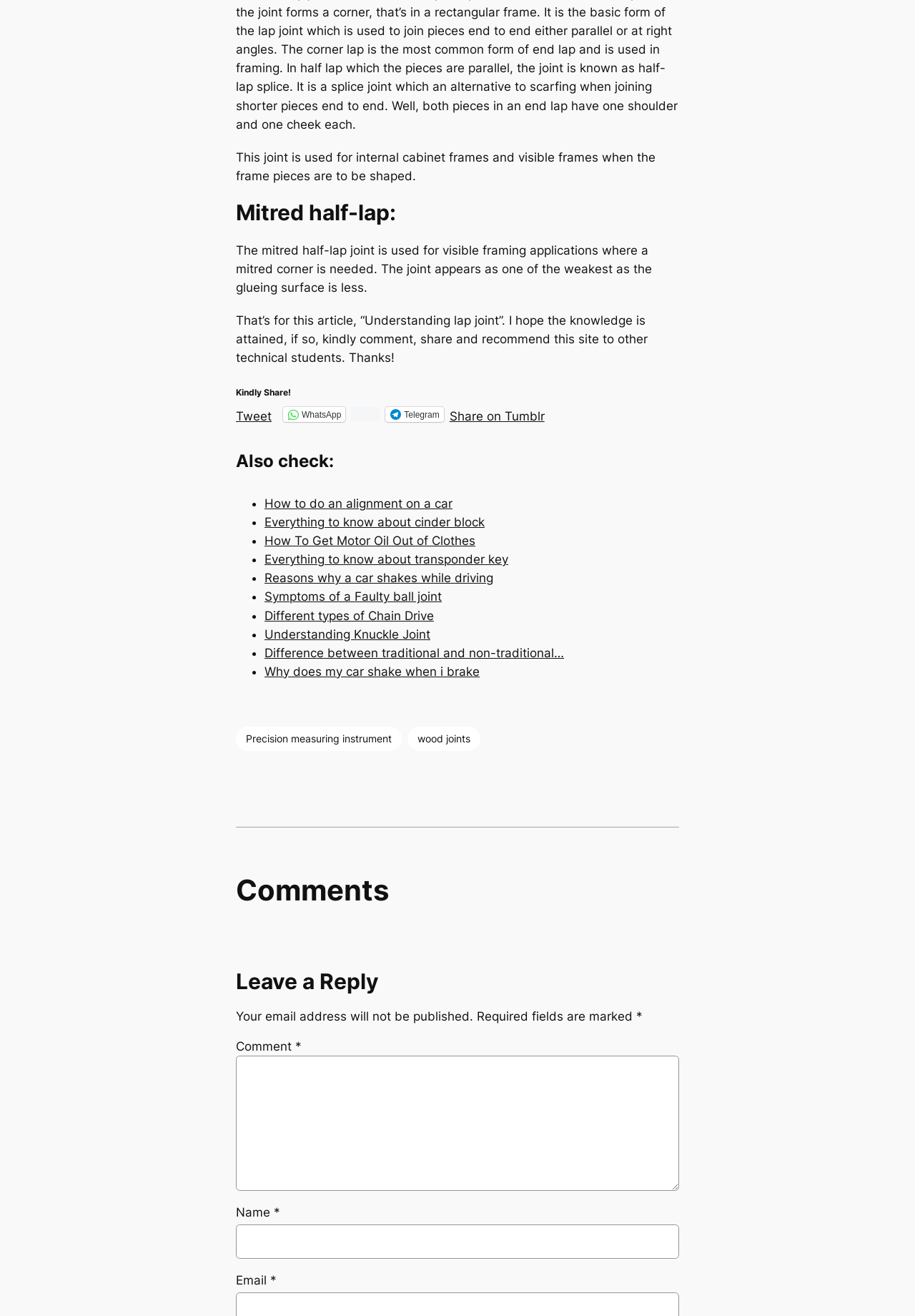What is the purpose of the mitred half-lap joint?
Please provide a comprehensive answer based on the contents of the image.

According to the webpage, the mitred half-lap joint is used for visible framing applications where a mitred corner is needed. This information is obtained from the StaticText element with the text 'The mitred half-lap joint is used for visible framing applications where a mitred corner is needed.'